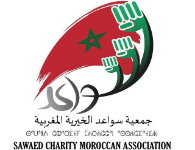List and describe all the prominent features within the image.

The image displays the logo of the Sawaed Charity Moroccan Association. Prominently featuring a stylized representation of raised fists, the design symbolizes empowerment and solidarity. The logo incorporates the colors of the Moroccan flag—red and green—enhancing its national identity. Below the visual elements, the organization's name is presented in both Arabic and English, with "جمعية سواعد الخيرية المغربية" in Arabic and "Sawaed Charity Moroccan Association" in English. This logo reflects the association's commitment to innovative charitable work aimed at socio-economic development and lifting individuals out of poverty.